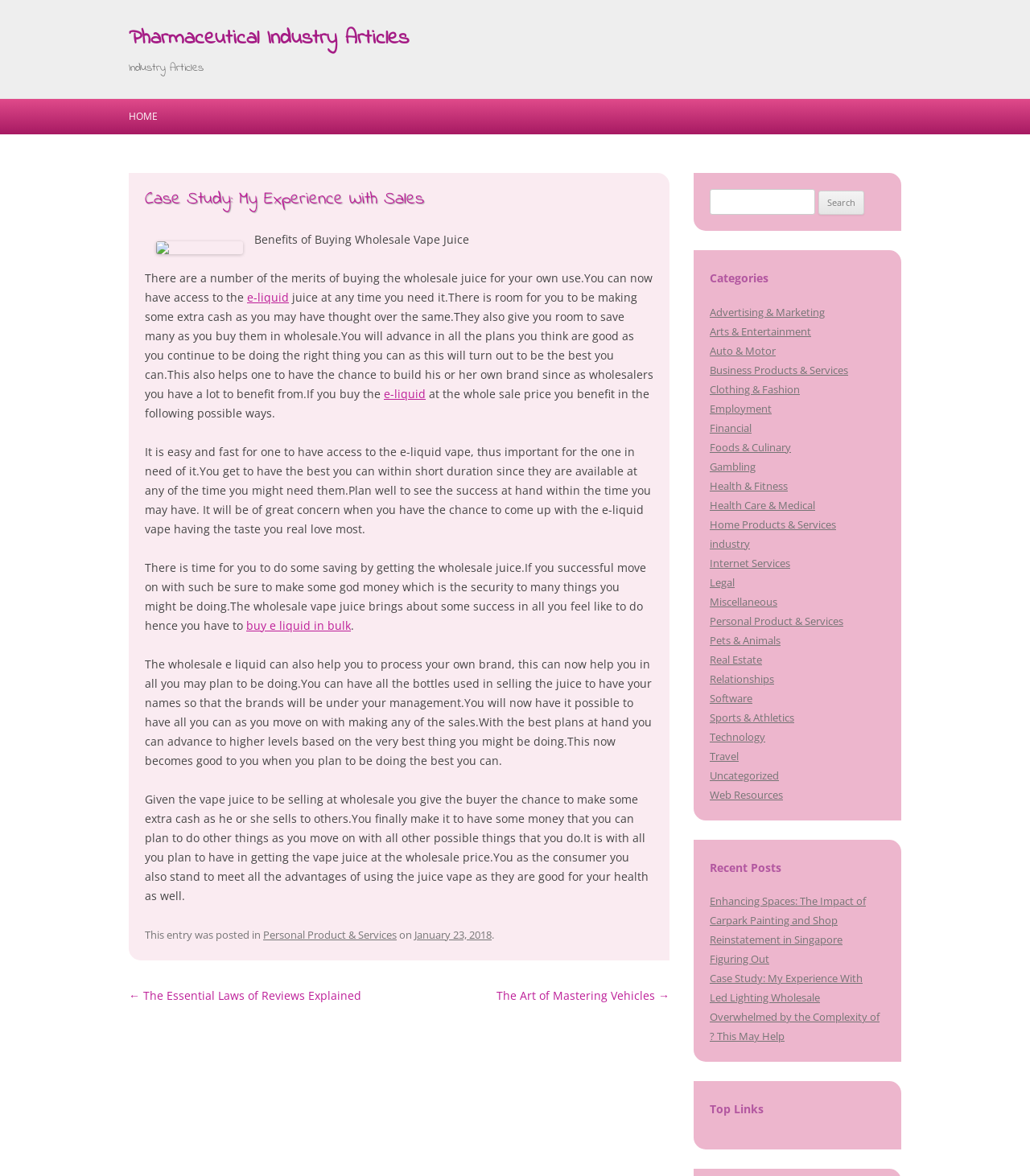What is the title of the case study?
Using the image, answer in one word or phrase.

My Experience With Sales